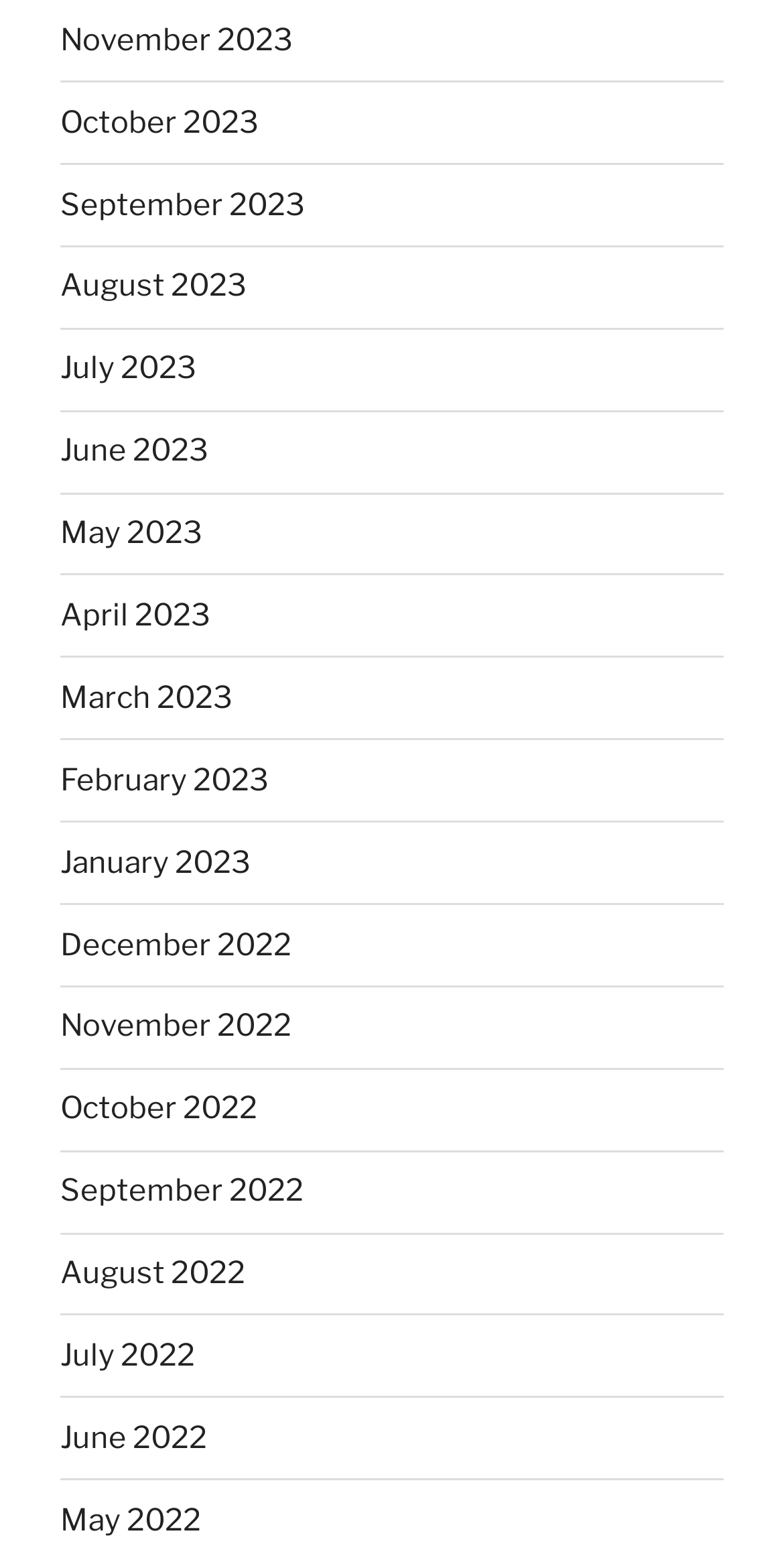Given the following UI element description: "November 2023", find the bounding box coordinates in the webpage screenshot.

[0.077, 0.014, 0.374, 0.037]